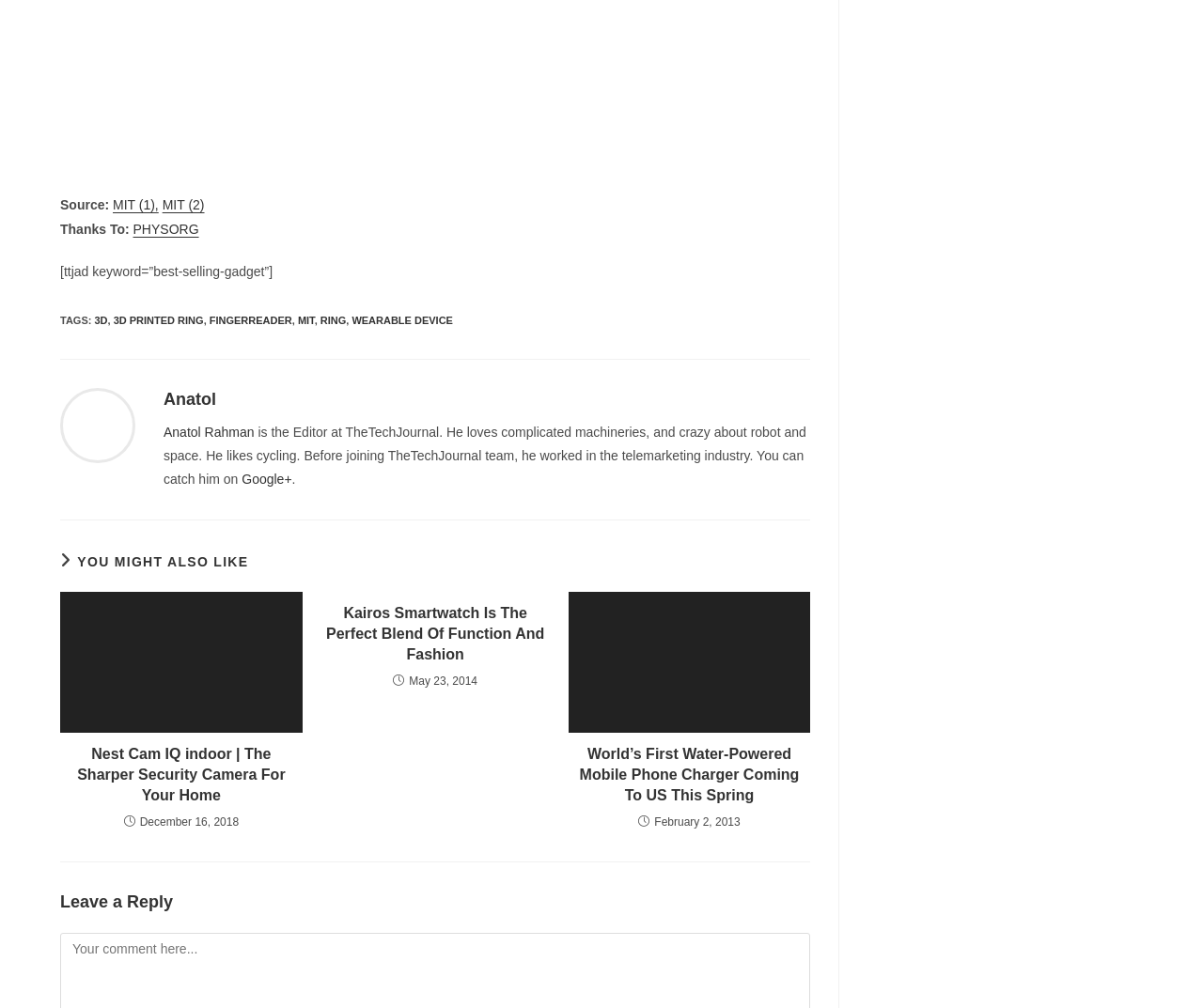Could you find the bounding box coordinates of the clickable area to complete this instruction: "Click on the link to read more about the article Nest Cam IQ indoor"?

[0.05, 0.587, 0.251, 0.727]